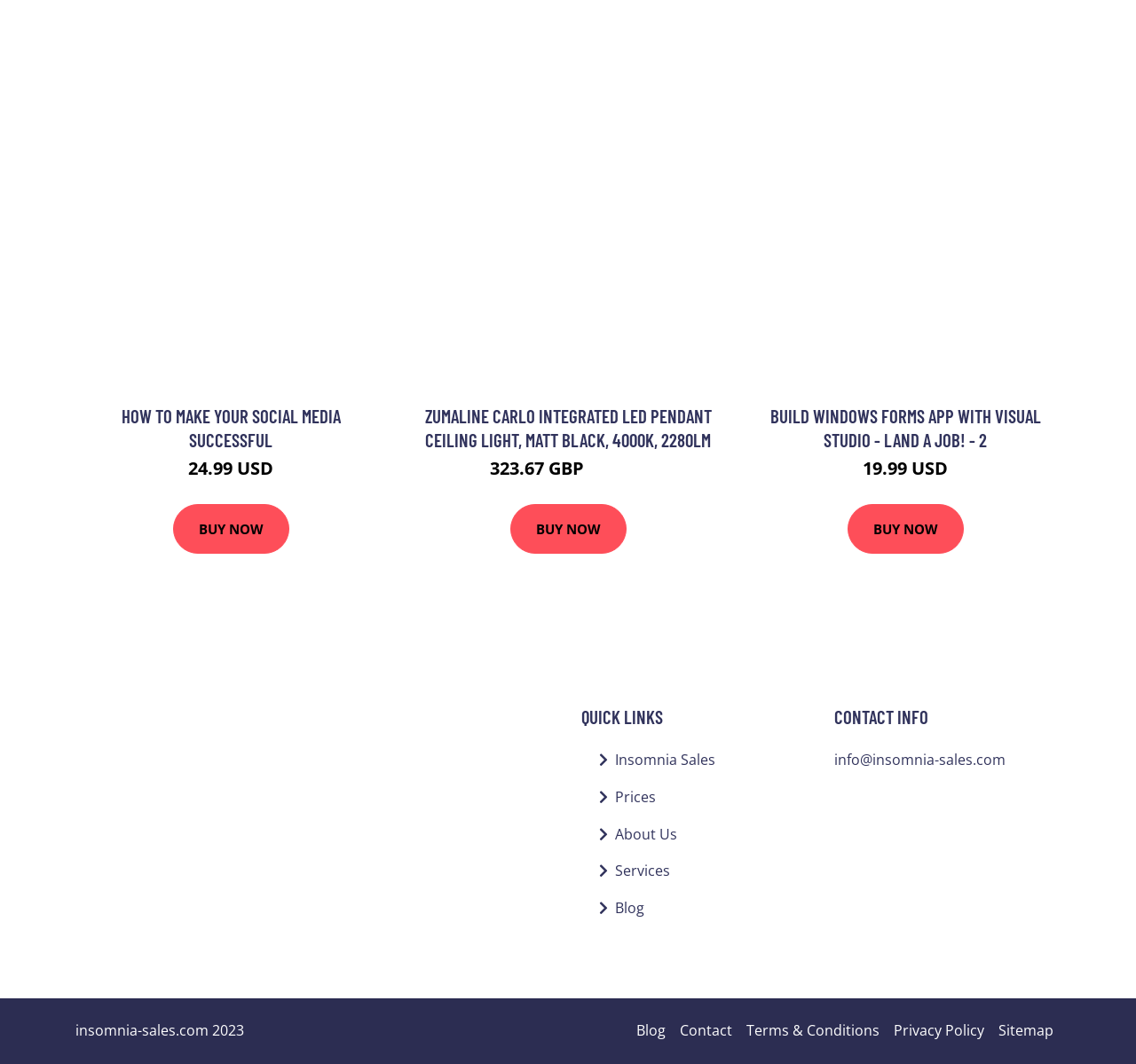Please find the bounding box coordinates of the element's region to be clicked to carry out this instruction: "Contact via 'info@insomnia-sales.com'".

[0.734, 0.705, 0.885, 0.724]